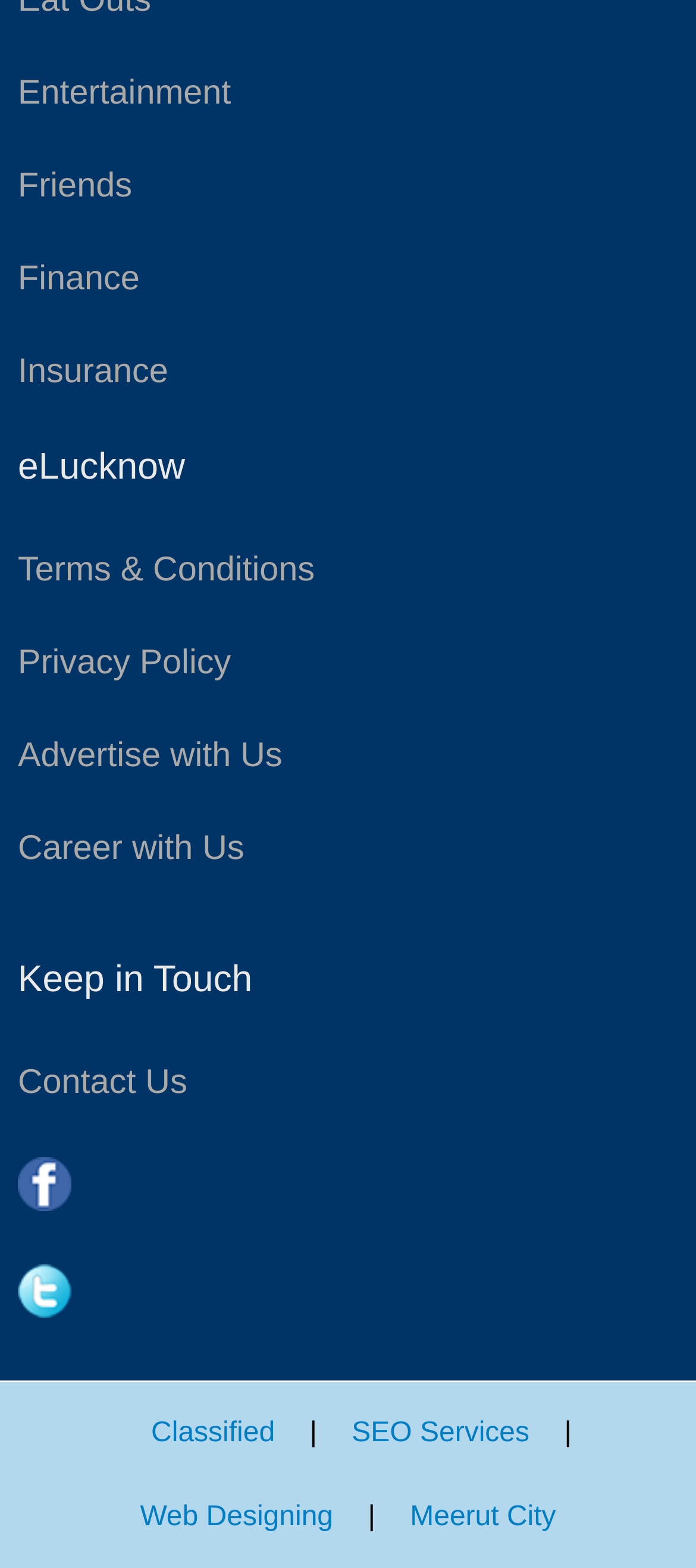What services are offered by the website?
Analyze the screenshot and provide a detailed answer to the question.

The services offered by the website can be found in the link elements located at the bottom of the webpage, which include 'SEO Services' and 'Web Designing', suggesting that the website provides these services to its users.